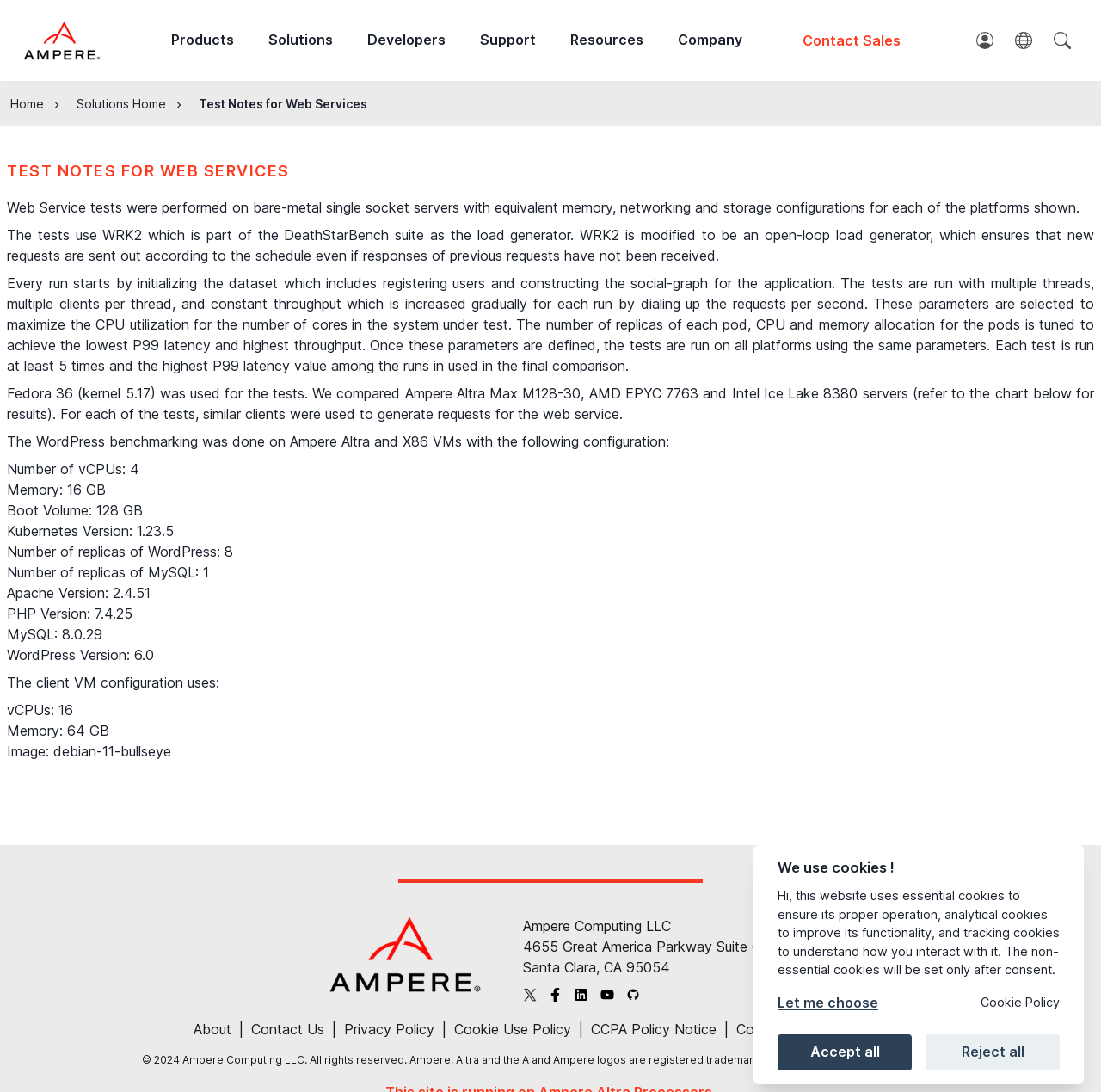Given the webpage screenshot and the description, determine the bounding box coordinates (top-left x, top-left y, bottom-right x, bottom-right y) that define the location of the UI element matching this description: Test Notes for Web Services

[0.18, 0.087, 0.334, 0.103]